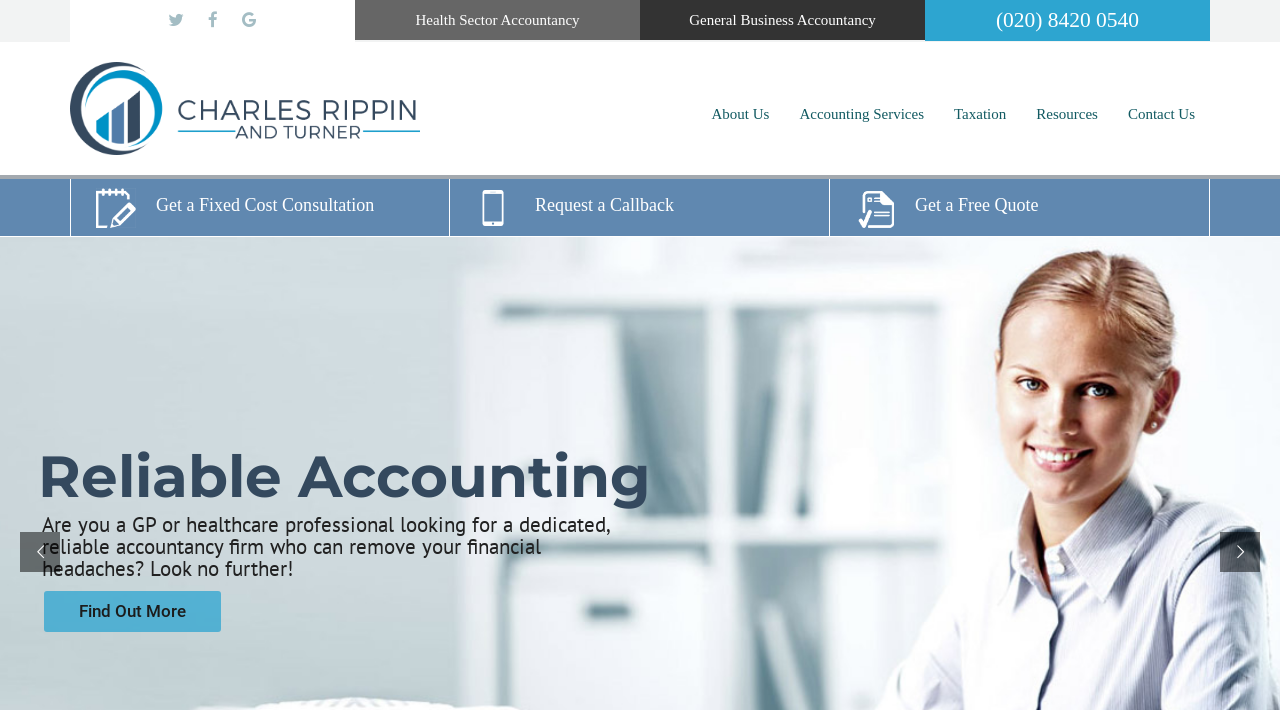Identify the bounding box coordinates of the section that should be clicked to achieve the task described: "Click the logo".

[0.055, 0.087, 0.328, 0.219]